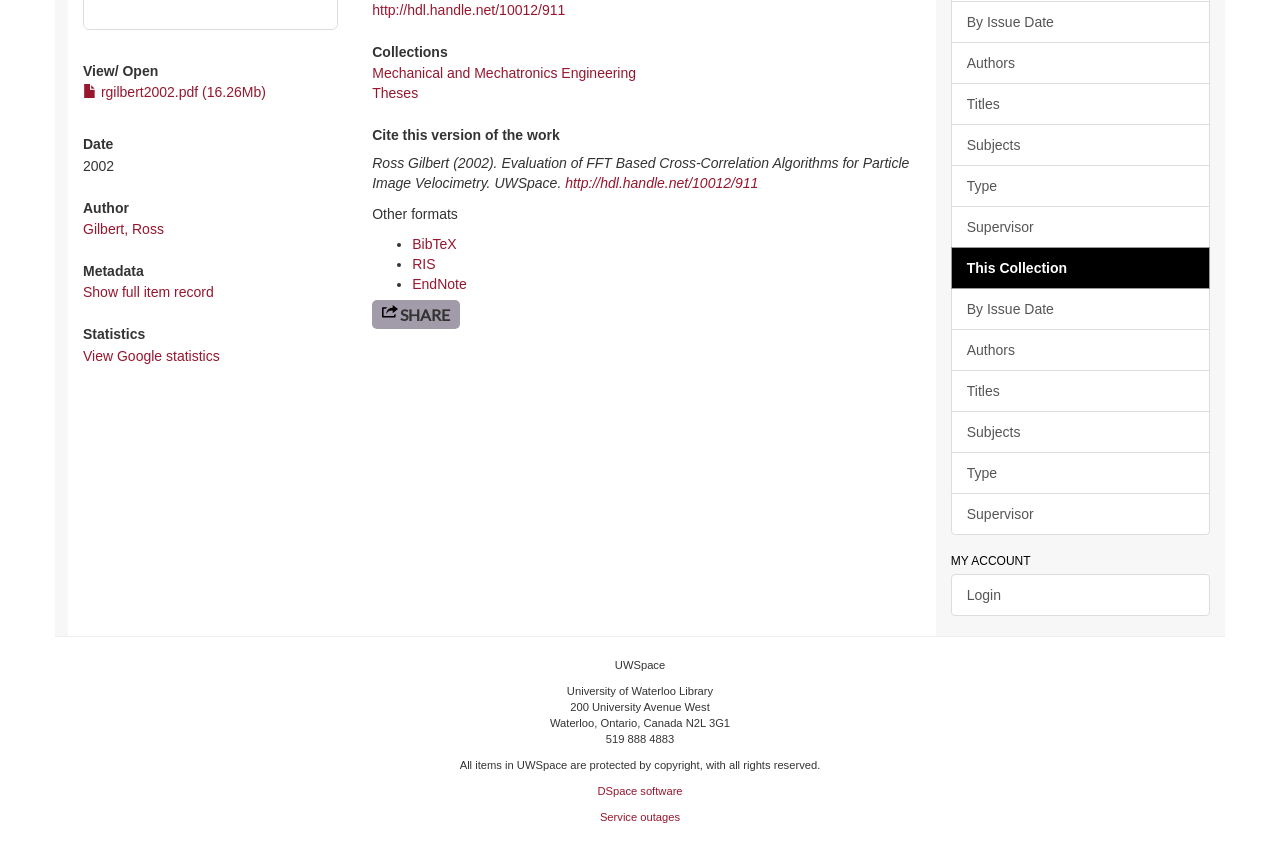Locate the bounding box of the user interface element based on this description: "Show full item record".

[0.065, 0.33, 0.167, 0.349]